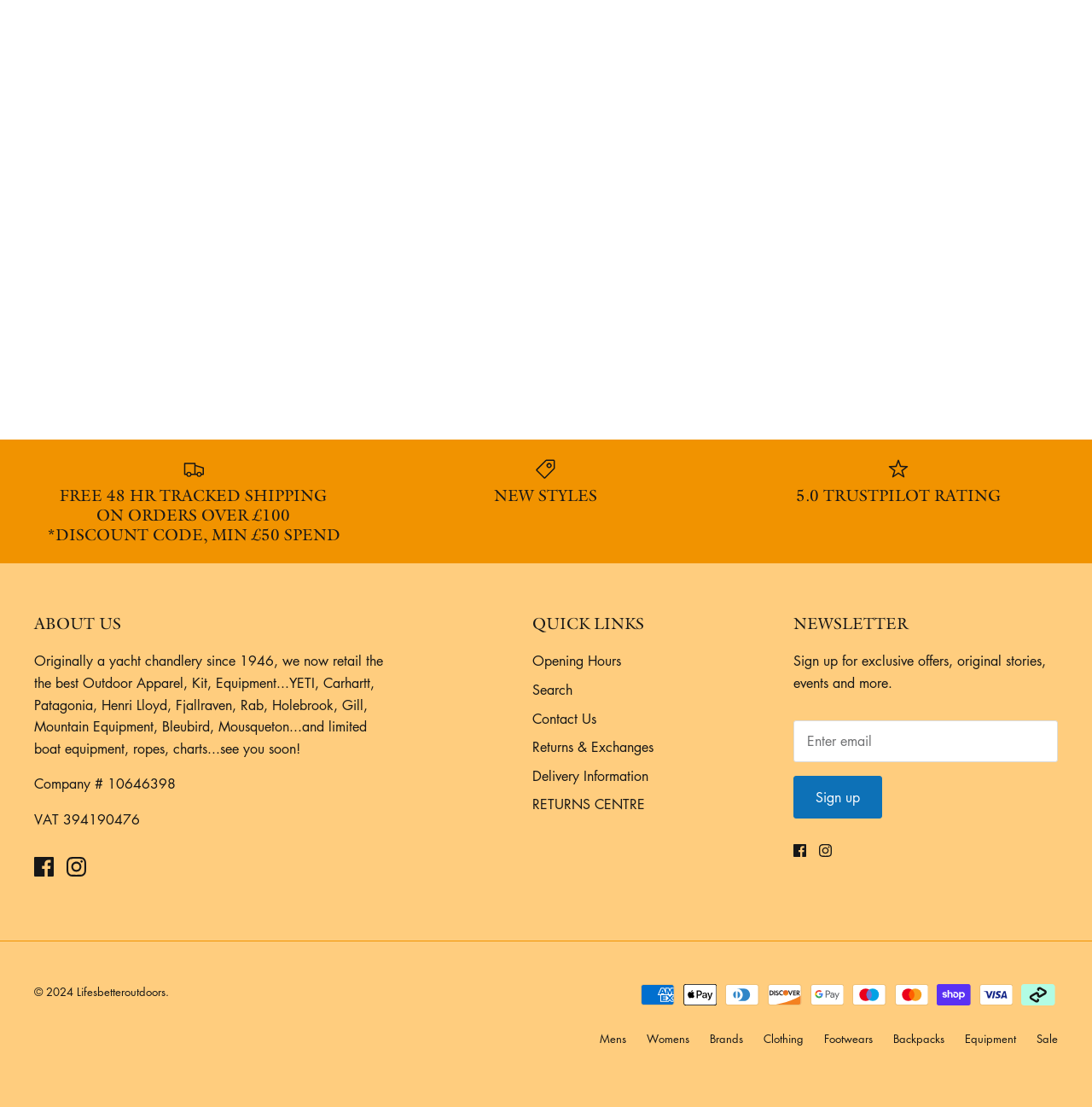Identify the bounding box for the described UI element: "Clothing".

[0.699, 0.931, 0.736, 0.946]